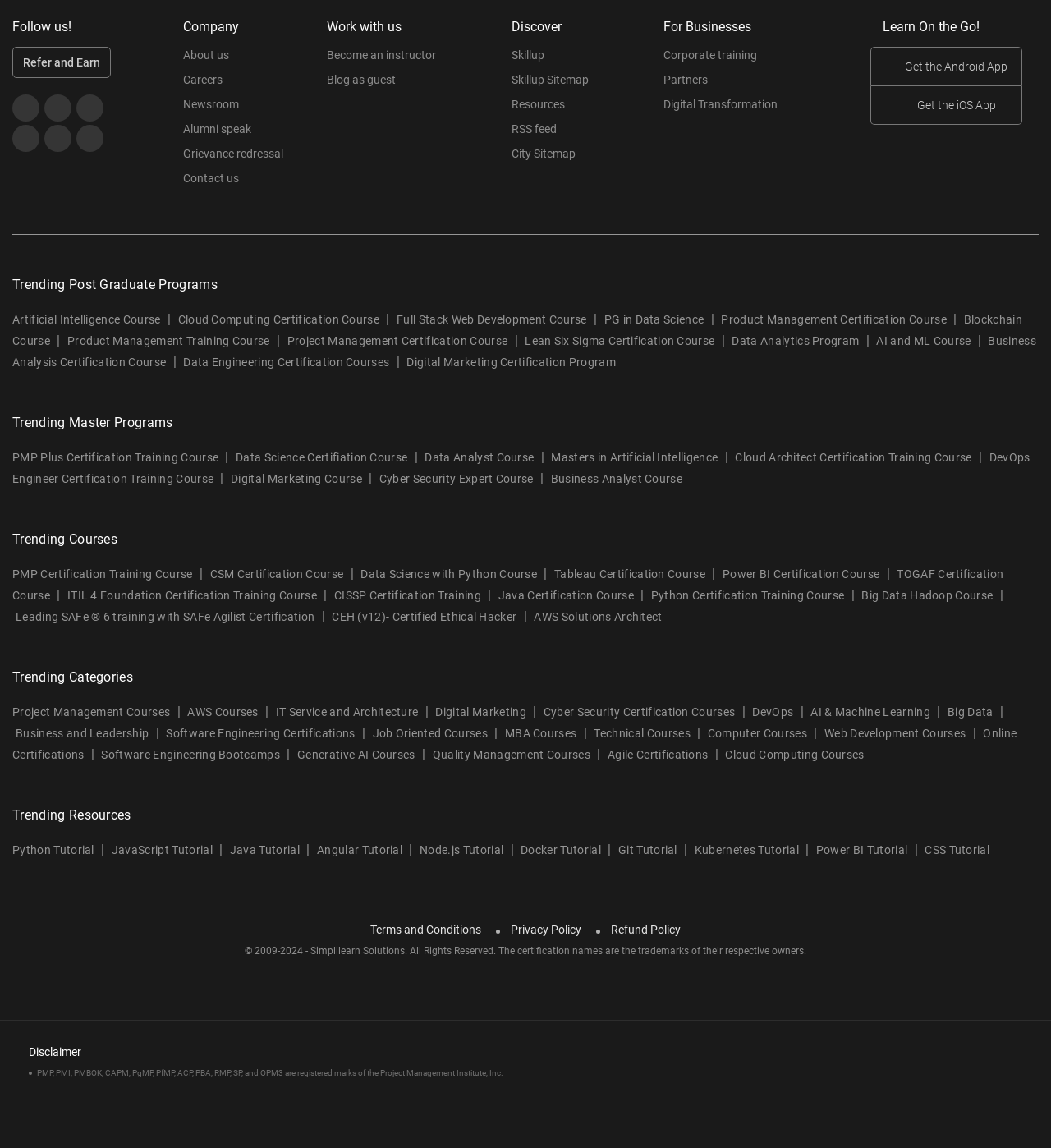Determine the bounding box for the UI element that matches this description: "Business Analysis Certification Course".

[0.012, 0.291, 0.986, 0.329]